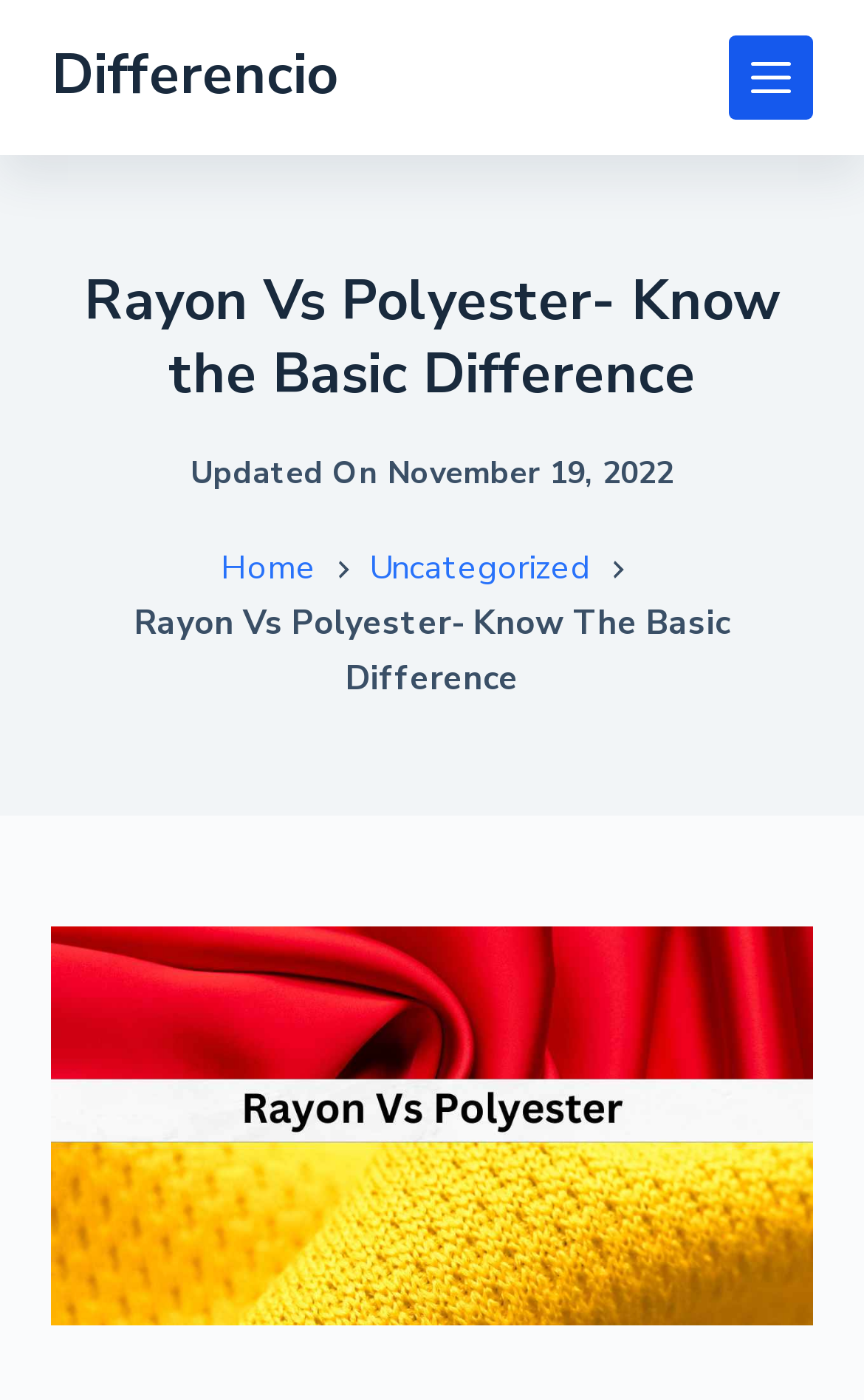Based on the element description: "Skip to content", identify the UI element and provide its bounding box coordinates. Use four float numbers between 0 and 1, [left, top, right, bottom].

[0.0, 0.0, 0.103, 0.032]